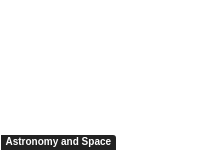What does the article contribute to?
Refer to the image and give a detailed answer to the query.

The caption states that the article contributes valuable knowledge to the ongoing discourse in the field of astronomy, enhancing our understanding of planetary formation and the dynamics of space debris.